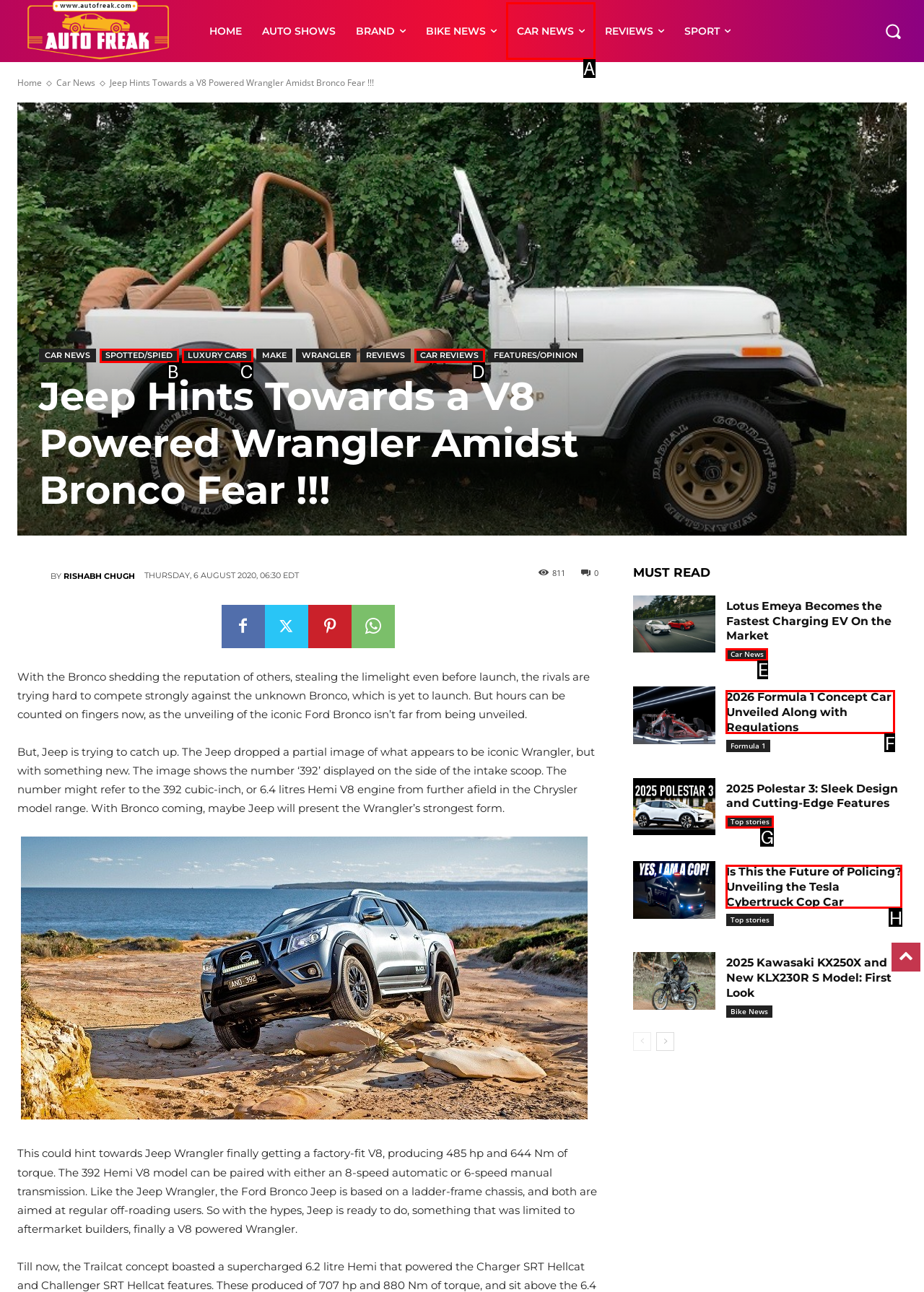Which choice should you pick to execute the task: View the 'CAR NEWS' section
Respond with the letter associated with the correct option only.

A